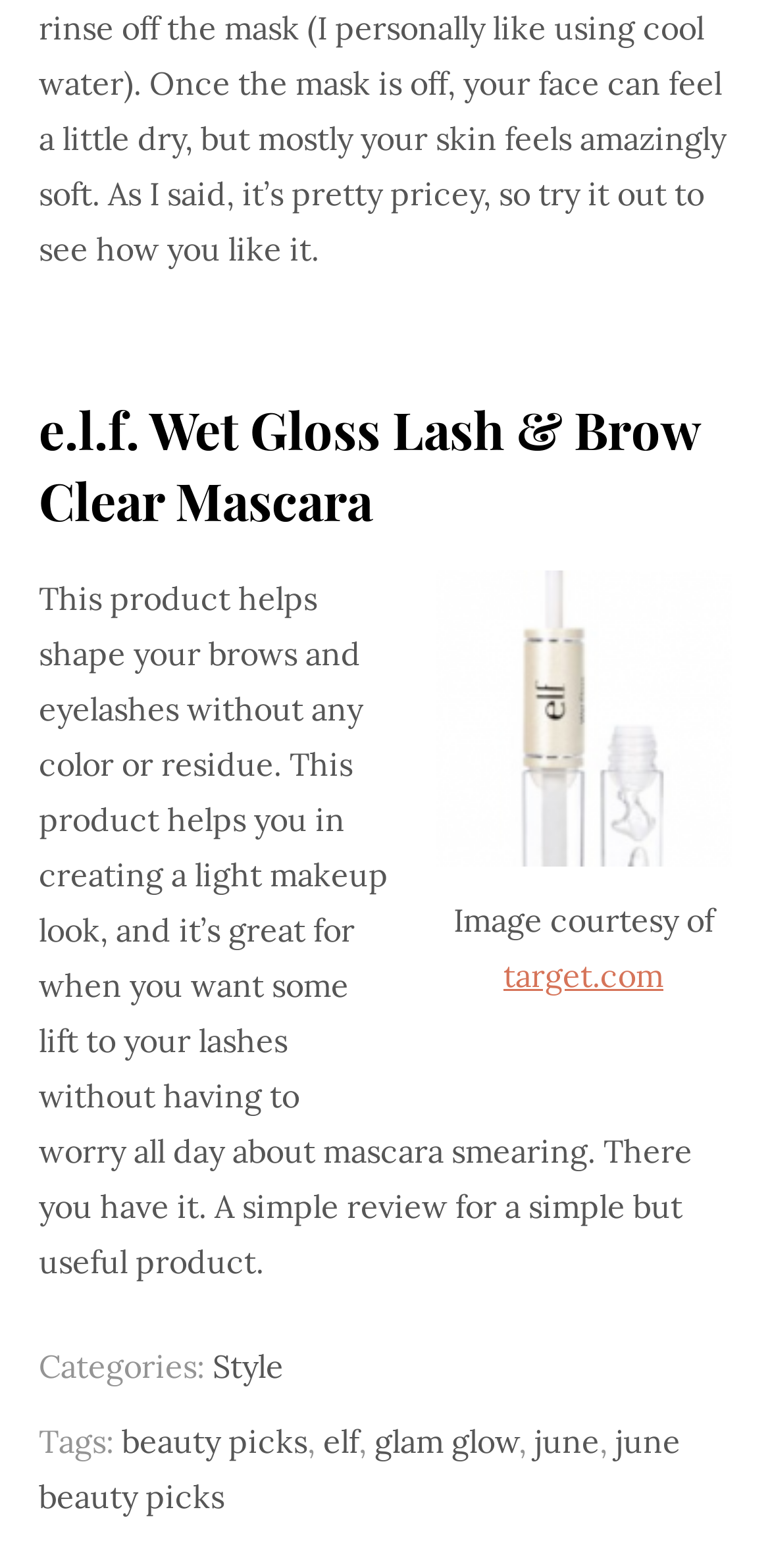What is the source of the product image?
Using the visual information from the image, give a one-word or short-phrase answer.

target.com